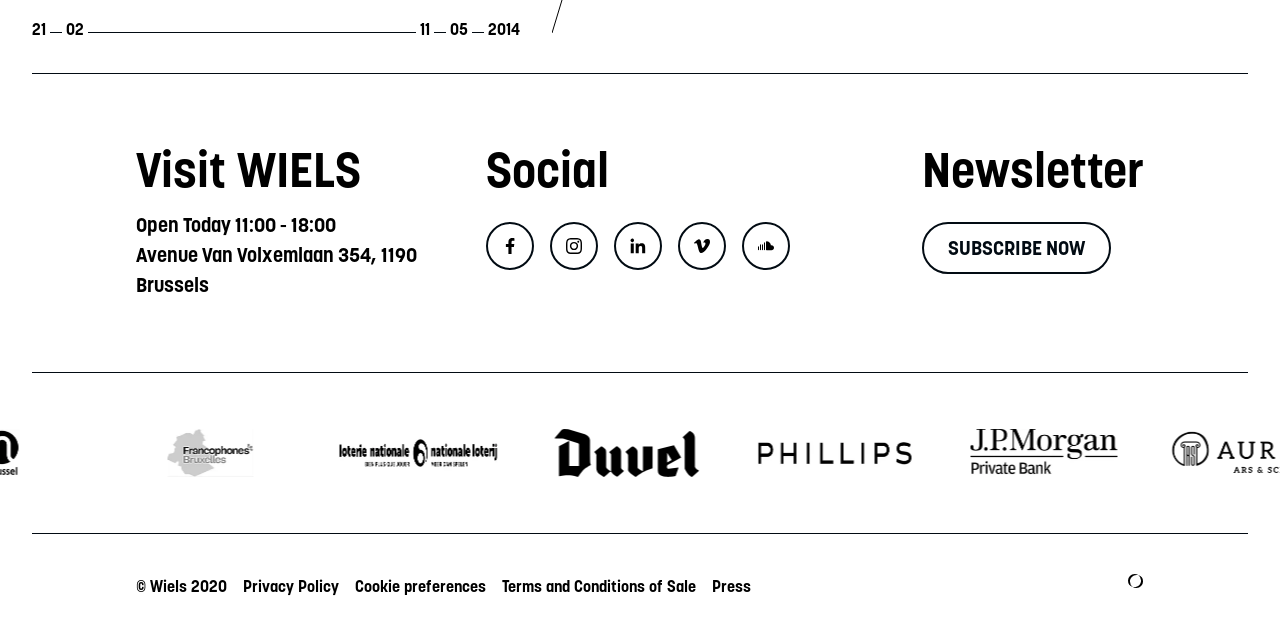What is the address of WIELS?
Please provide a comprehensive and detailed answer to the question.

I found the address of WIELS by looking at the link text 'Avenue Van Volxemlaan 354, 1190 Brussels' which is located below the 'Visit WIELS' heading.